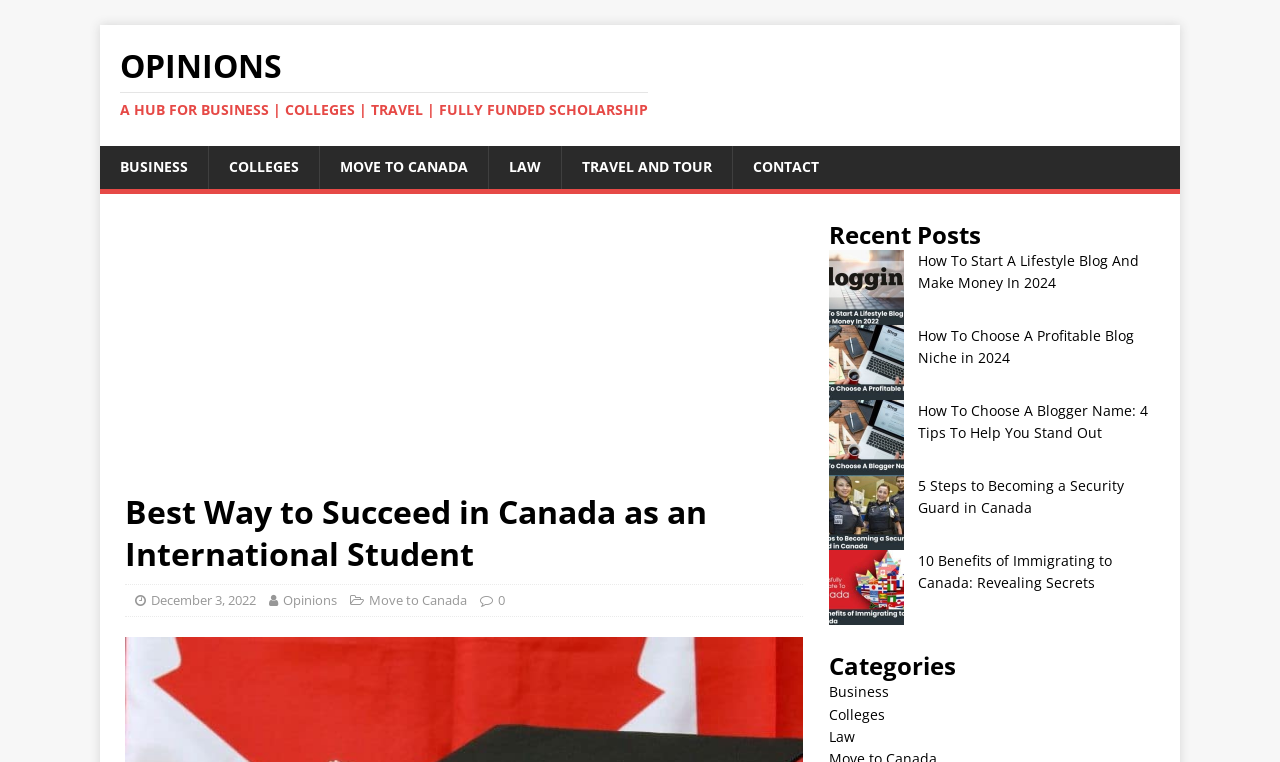Please give a short response to the question using one word or a phrase:
What is the last link under the 'Recent Posts' heading?

10 Benefits of Immigrating to Canada